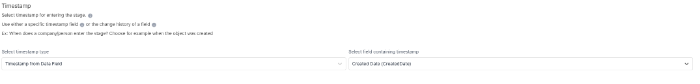What are the two options for recording timestamps?
Answer the question with a detailed and thorough explanation.

The interface provides two dropdown menus that enable users to select relevant fields for their timestamp tracking, with options labeled 'Timestamp from Data Field' and 'Timestamp from Field History', allowing users to choose the method that best suits their needs.